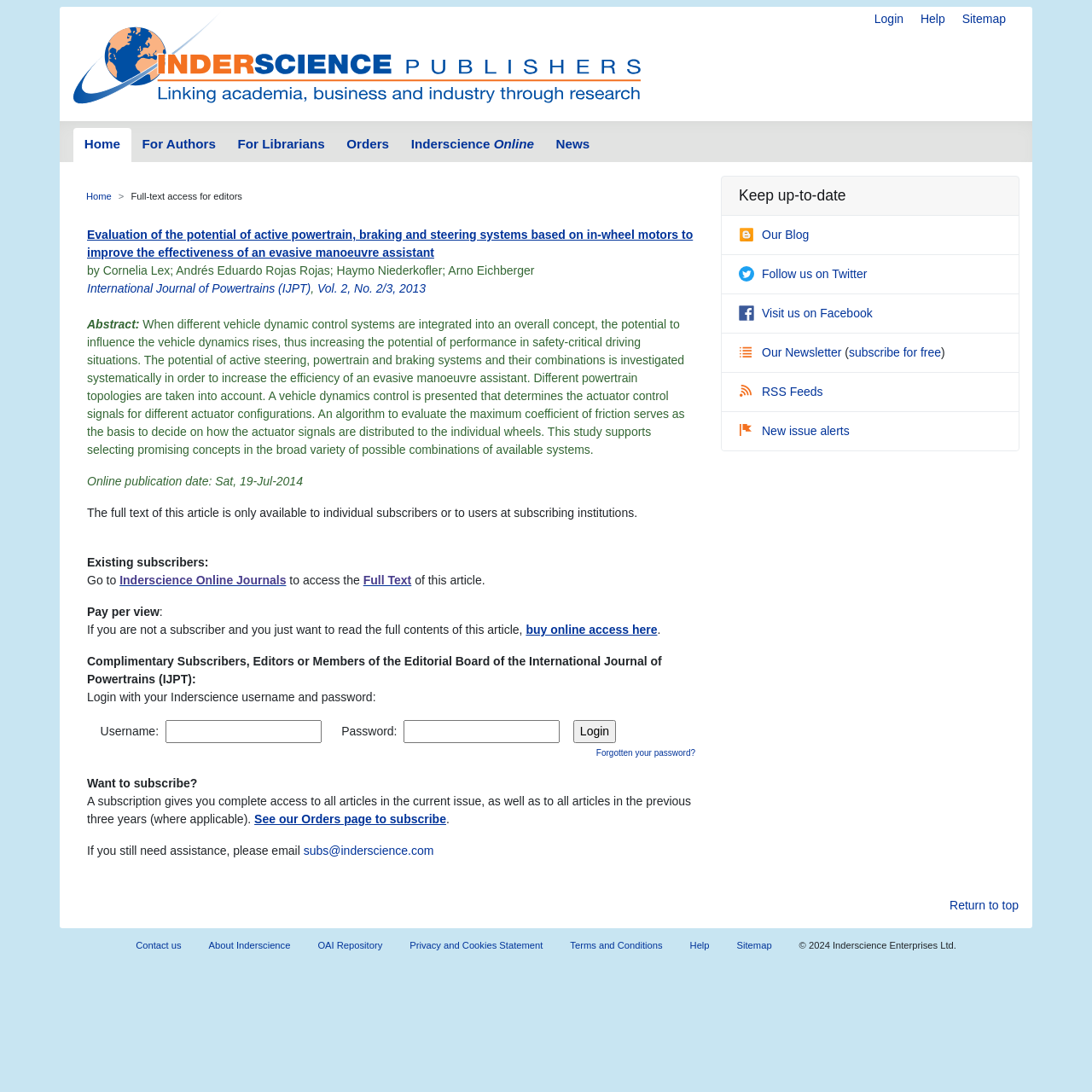Identify and provide the bounding box for the element described by: "Privacy and Cookies Statement".

[0.363, 0.853, 0.51, 0.878]